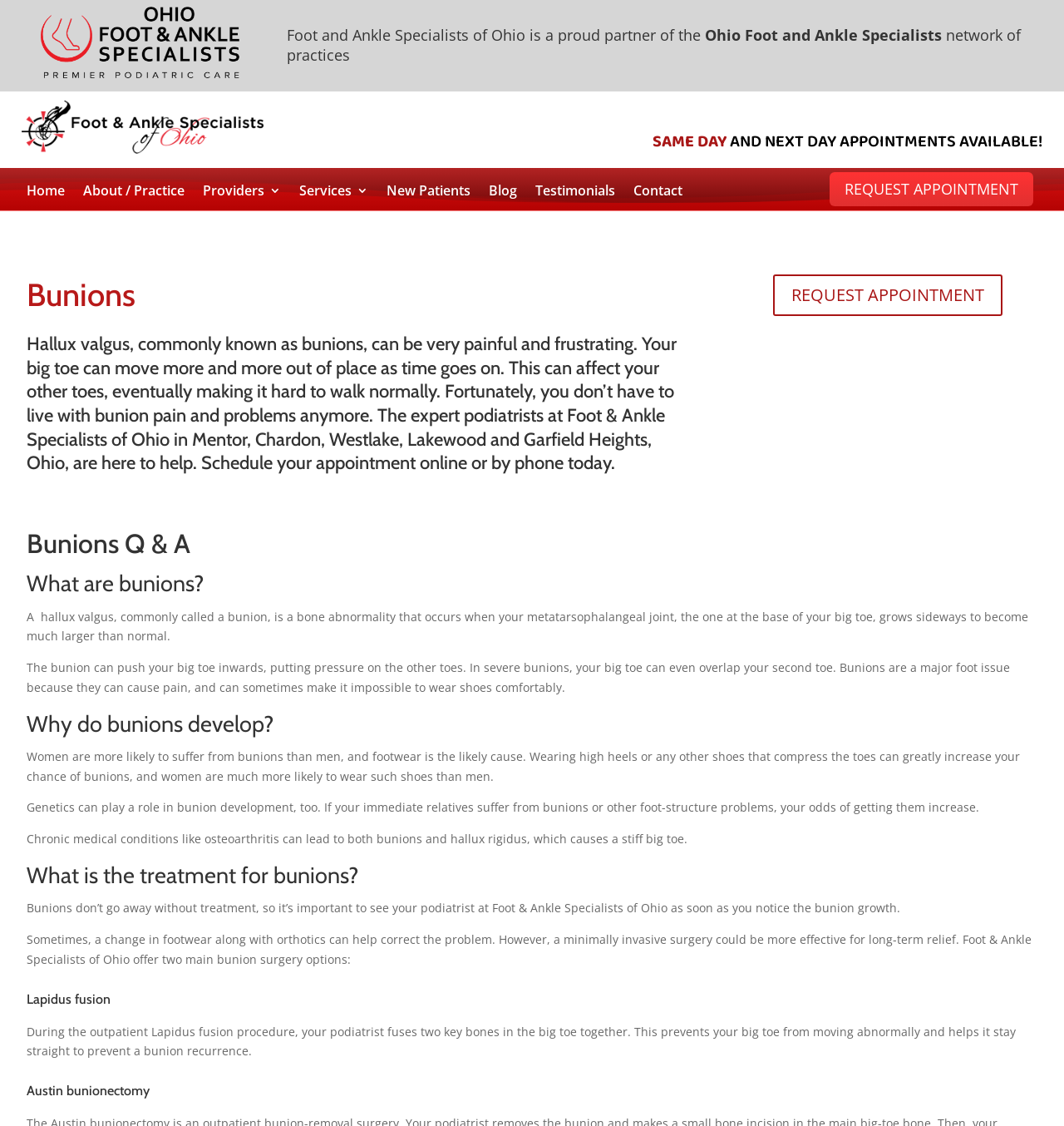Provide a single word or phrase to answer the given question: 
What is the name of the organization providing podiatry services?

Foot & Ankle Specialists of Ohio